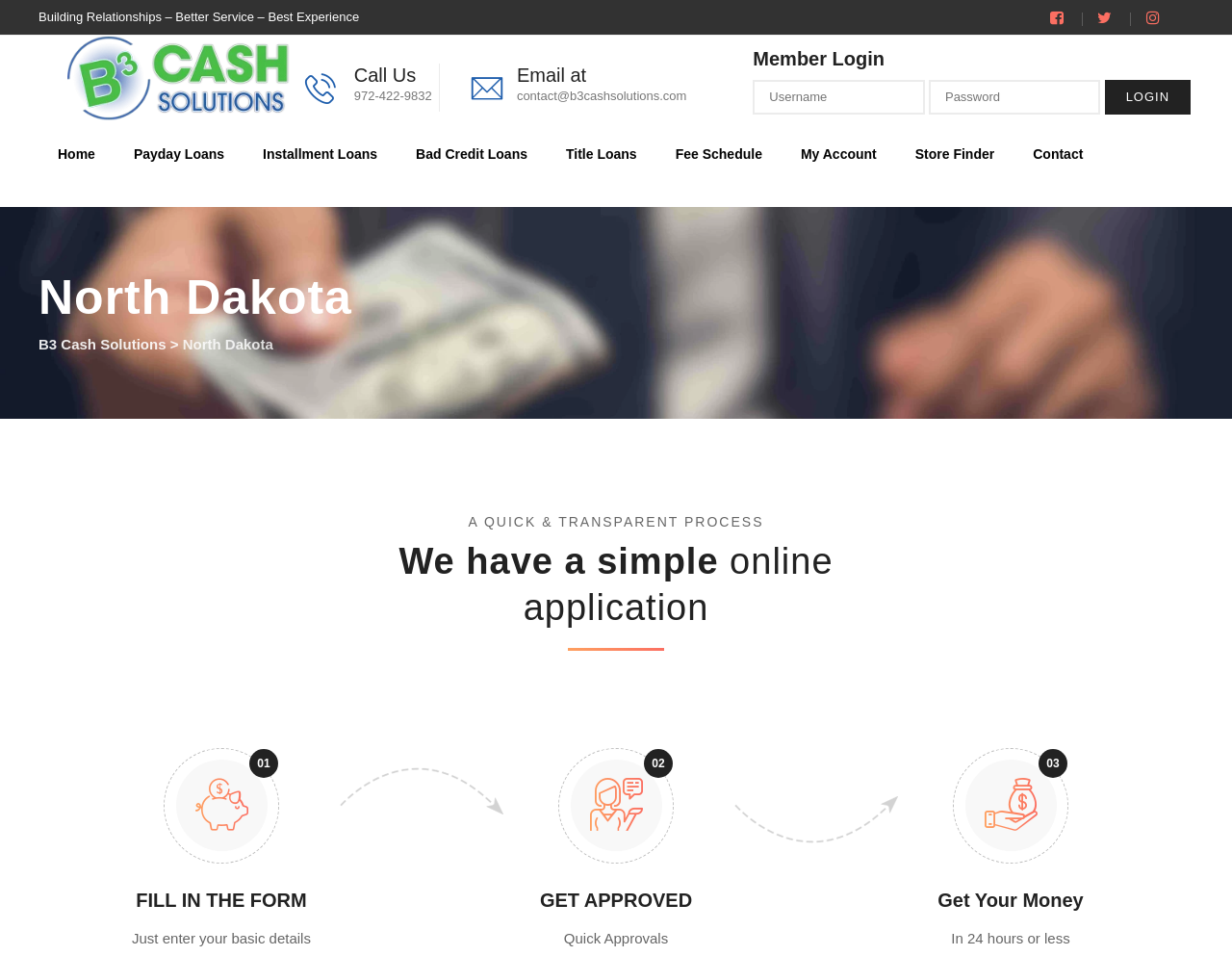Please provide the bounding box coordinates in the format (top-left x, top-left y, bottom-right x, bottom-right y). Remember, all values are floating point numbers between 0 and 1. What is the bounding box coordinate of the region described as: Contact

[0.838, 0.126, 0.879, 0.195]